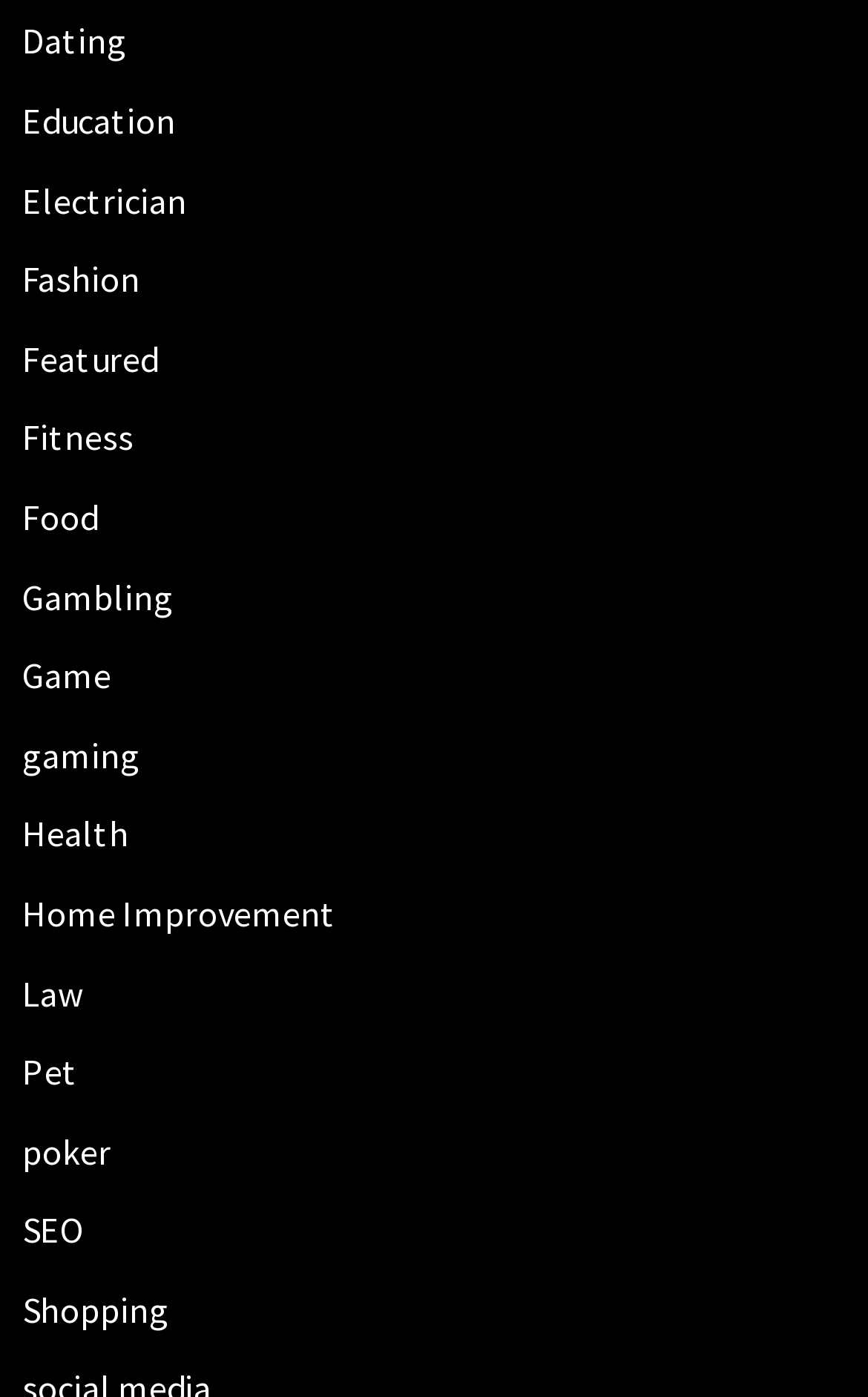Please specify the bounding box coordinates in the format (top-left x, top-left y, bottom-right x, bottom-right y), with all values as floating point numbers between 0 and 1. Identify the bounding box of the UI element described by: Gambling

[0.026, 0.411, 0.2, 0.442]